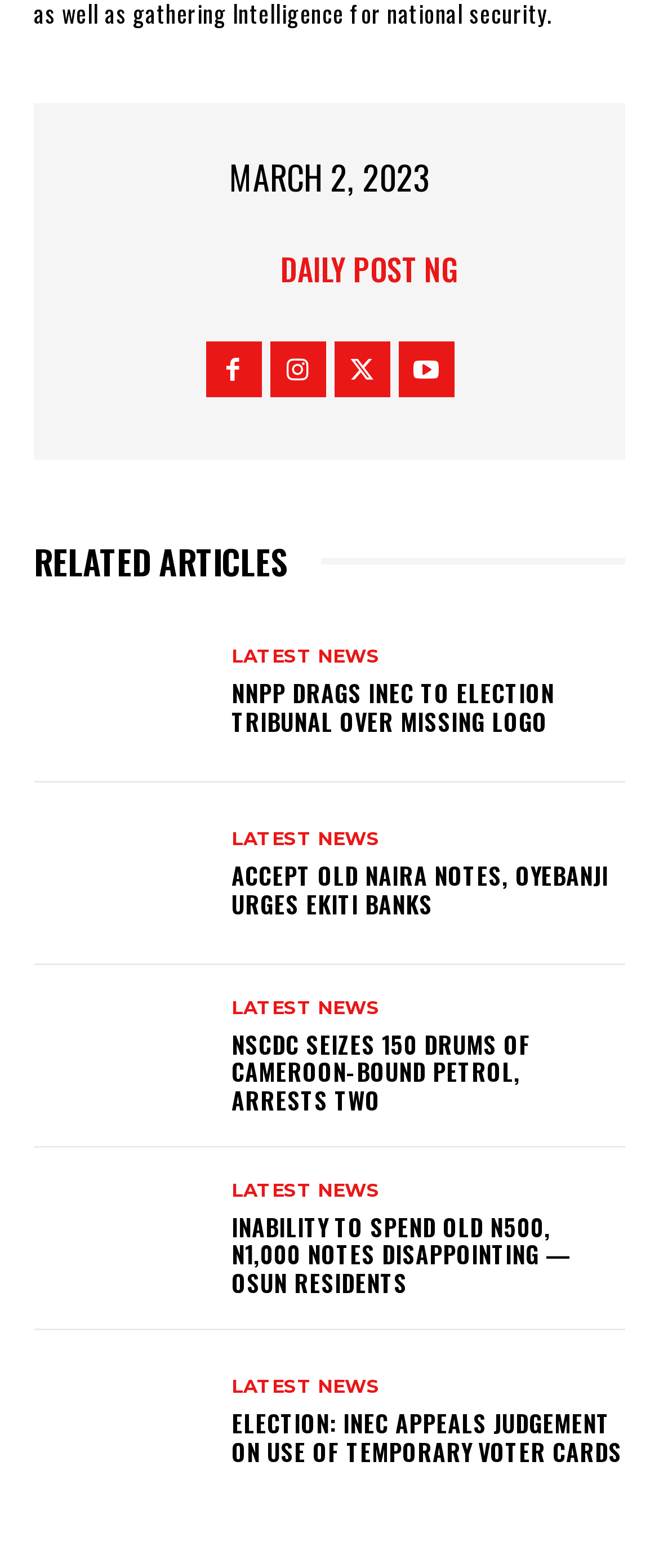How many drums of petrol were seized by NSCDC?
From the screenshot, supply a one-word or short-phrase answer.

150